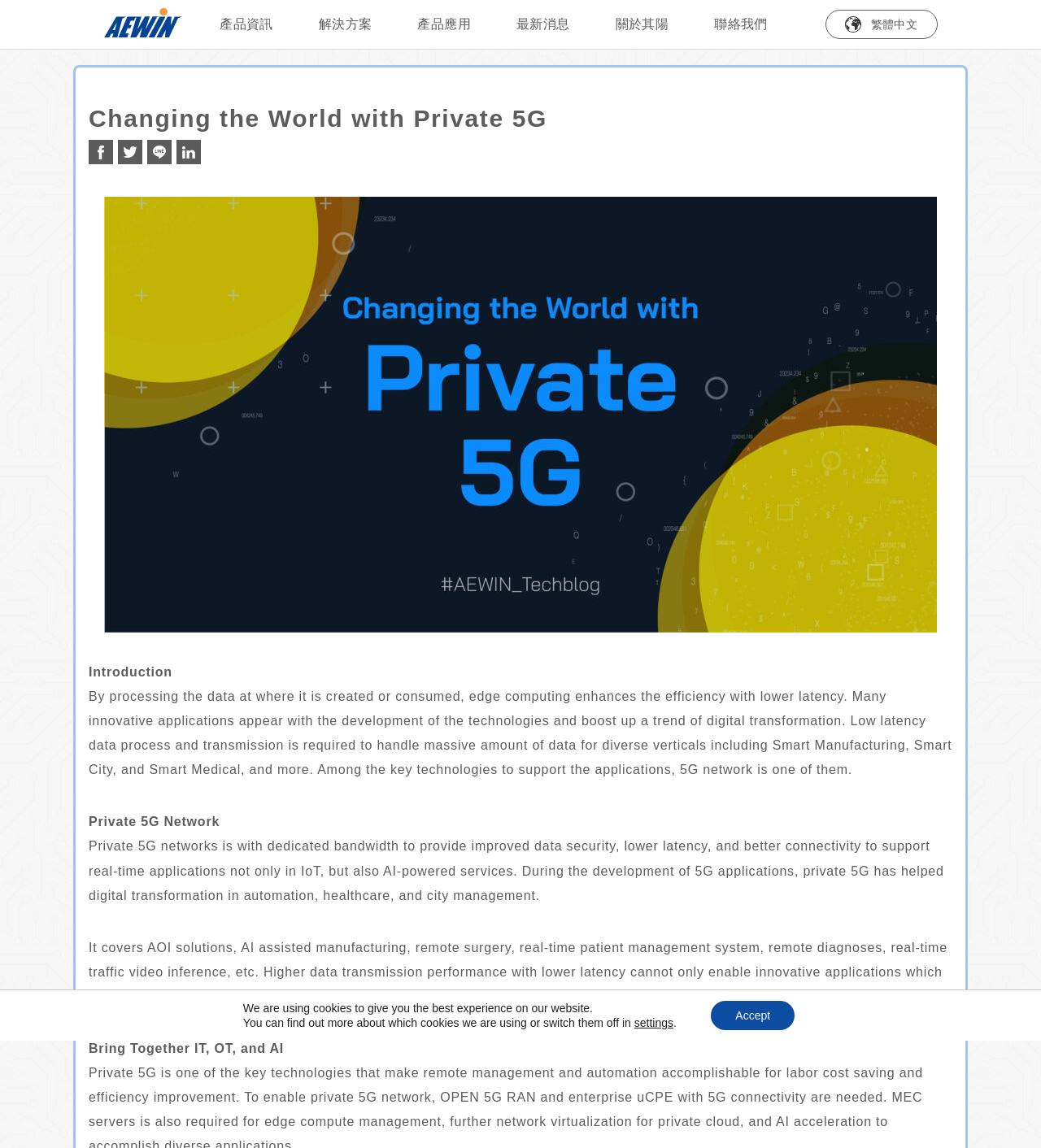Provide a brief response to the question using a single word or phrase: 
What is the text above the social media icons?

Changing the World with Private 5G